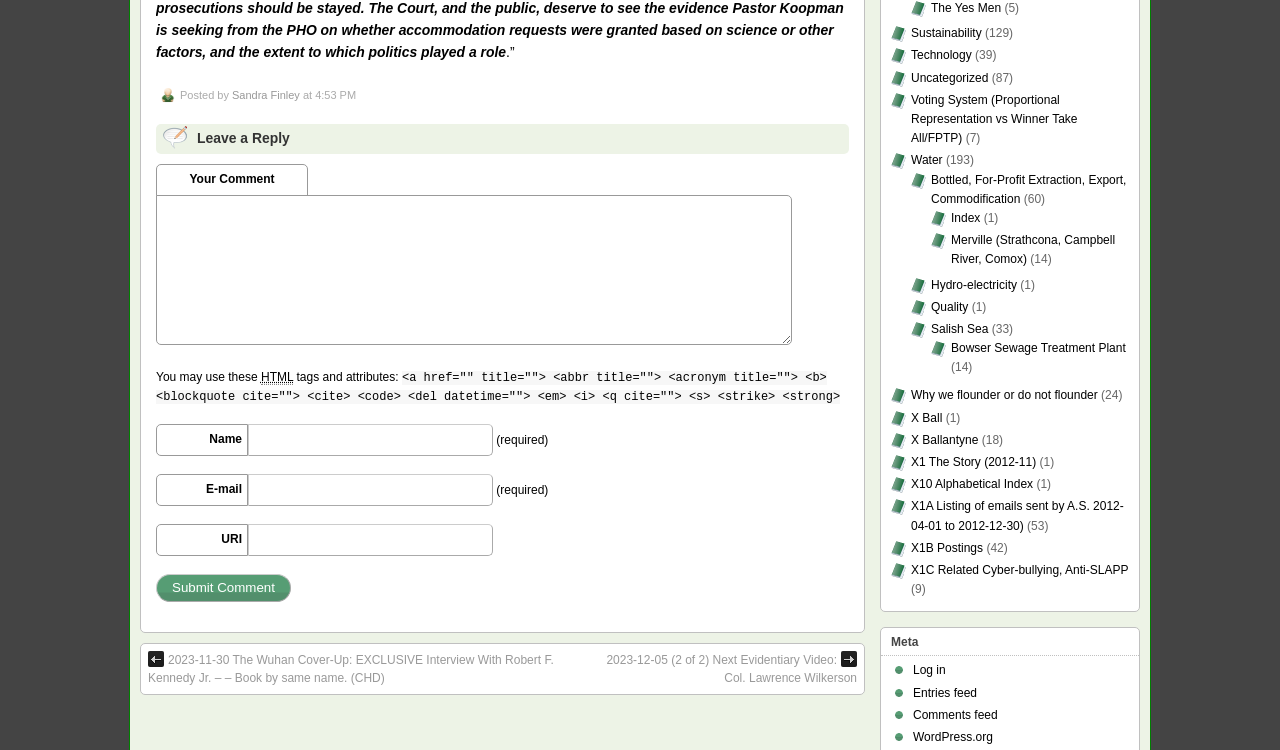Indicate the bounding box coordinates of the clickable region to achieve the following instruction: "View the WordPress.org website."

[0.713, 0.973, 0.776, 0.992]